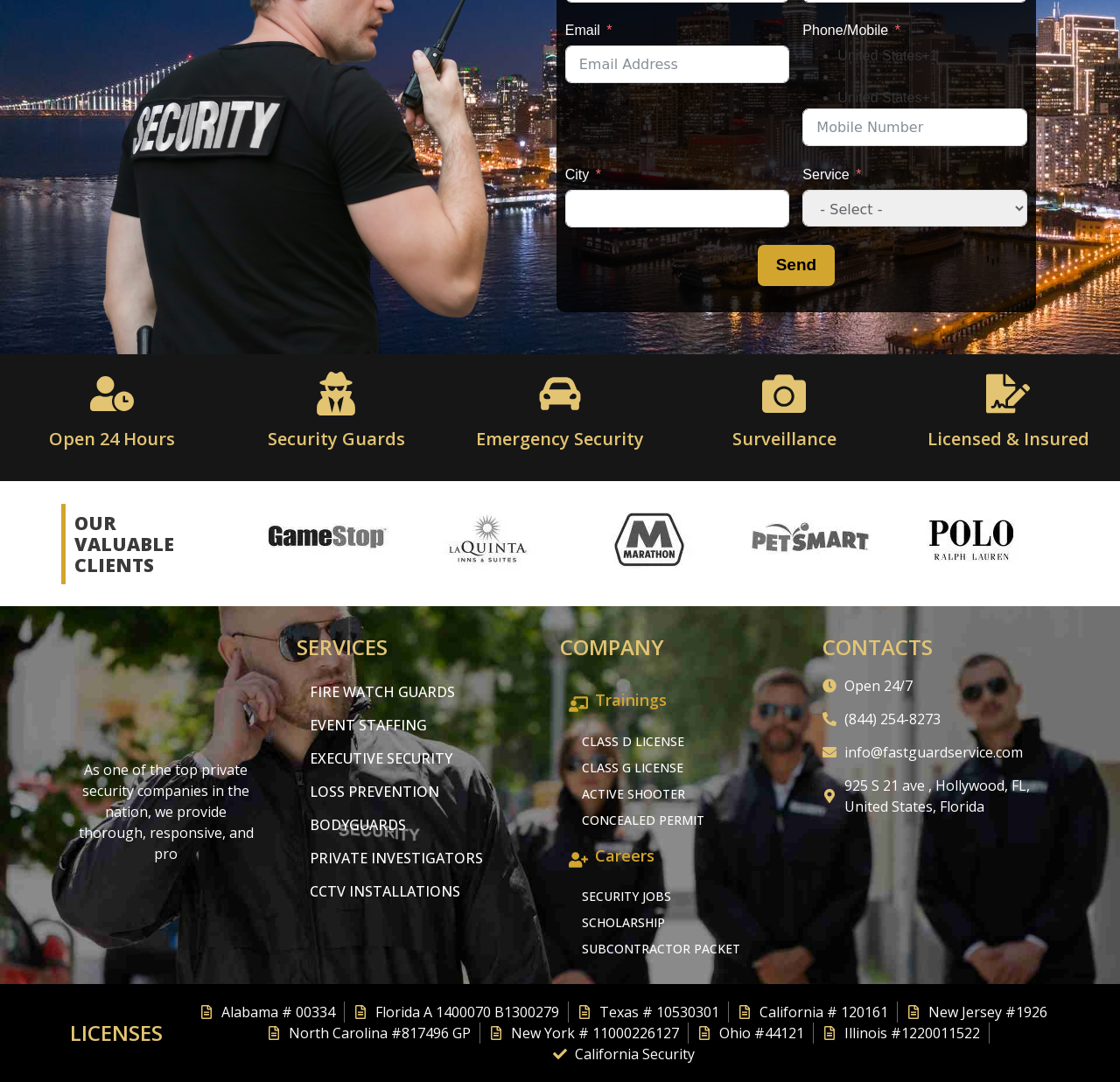Please analyze the image and give a detailed answer to the question:
How many licenses are listed on the webpage?

I counted the number of licenses listed at the bottom of the webpage, which are 'Alabama # 00334', 'Florida A 1400070 B1300279', 'Texas # 10530301', 'California # 120161', 'New Jersey #1926', 'North Carolina #817496 GP', 'New York # 11000226127', and 'Ohio #44121'.